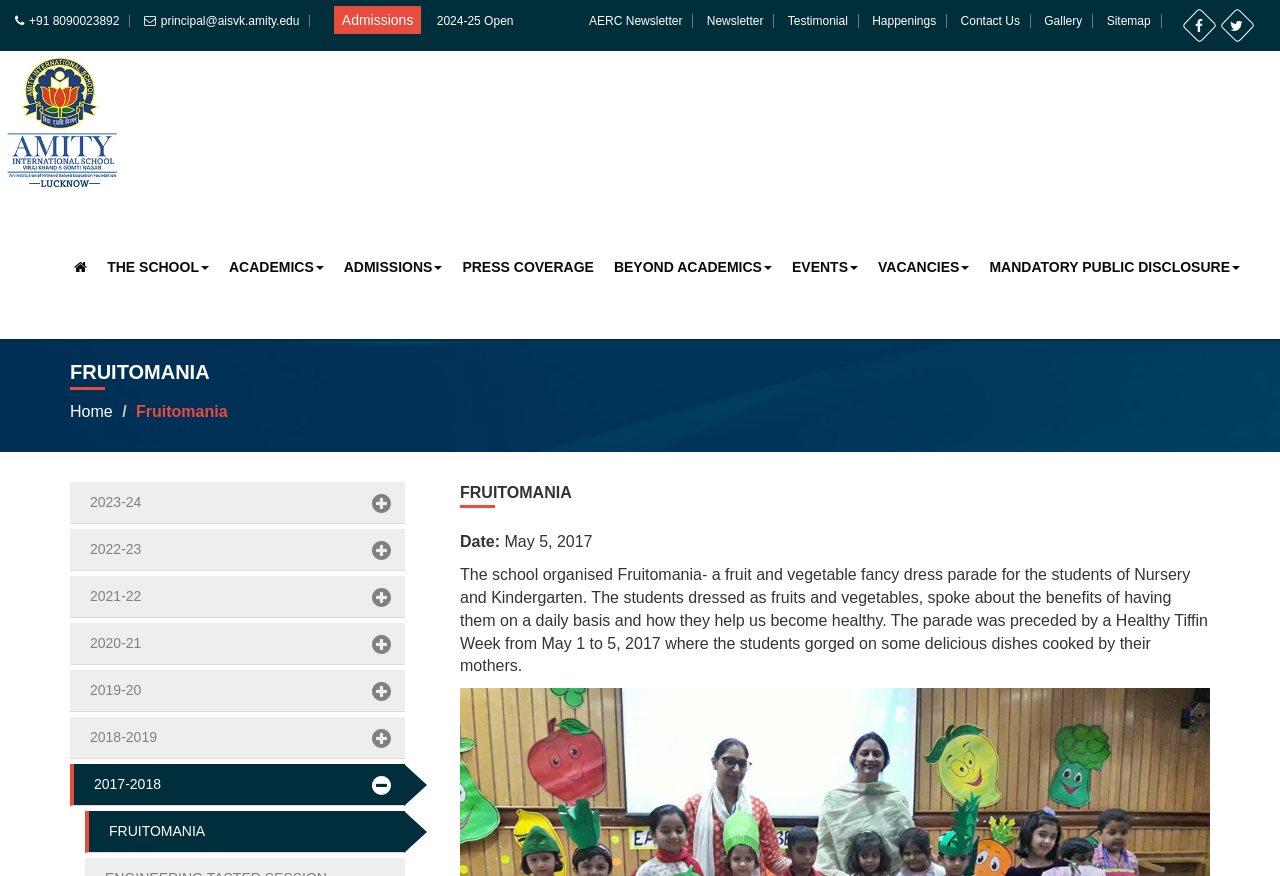Please locate the clickable area by providing the bounding box coordinates to follow this instruction: "View the gallery".

[0.808, 0.016, 0.854, 0.032]